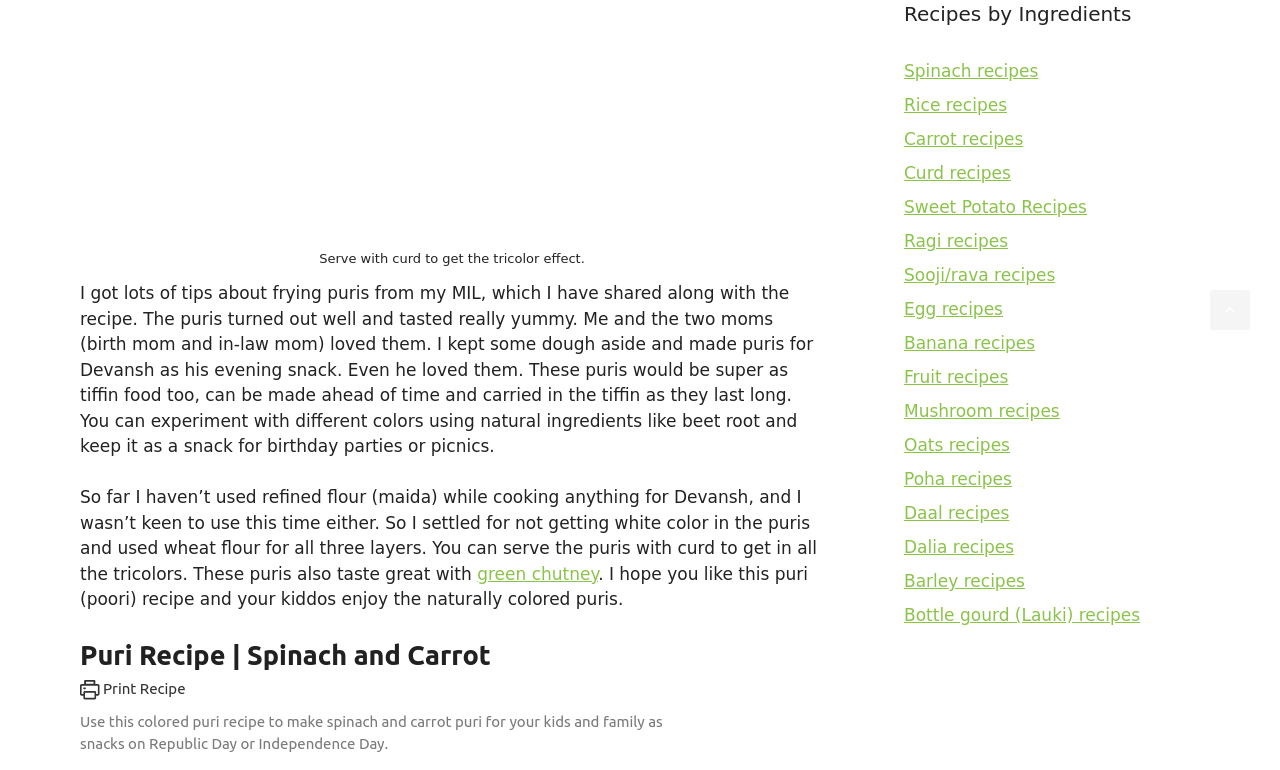Please locate the bounding box coordinates of the element that should be clicked to achieve the given instruction: "Scroll back to top".

[0.945, 0.377, 0.977, 0.429]